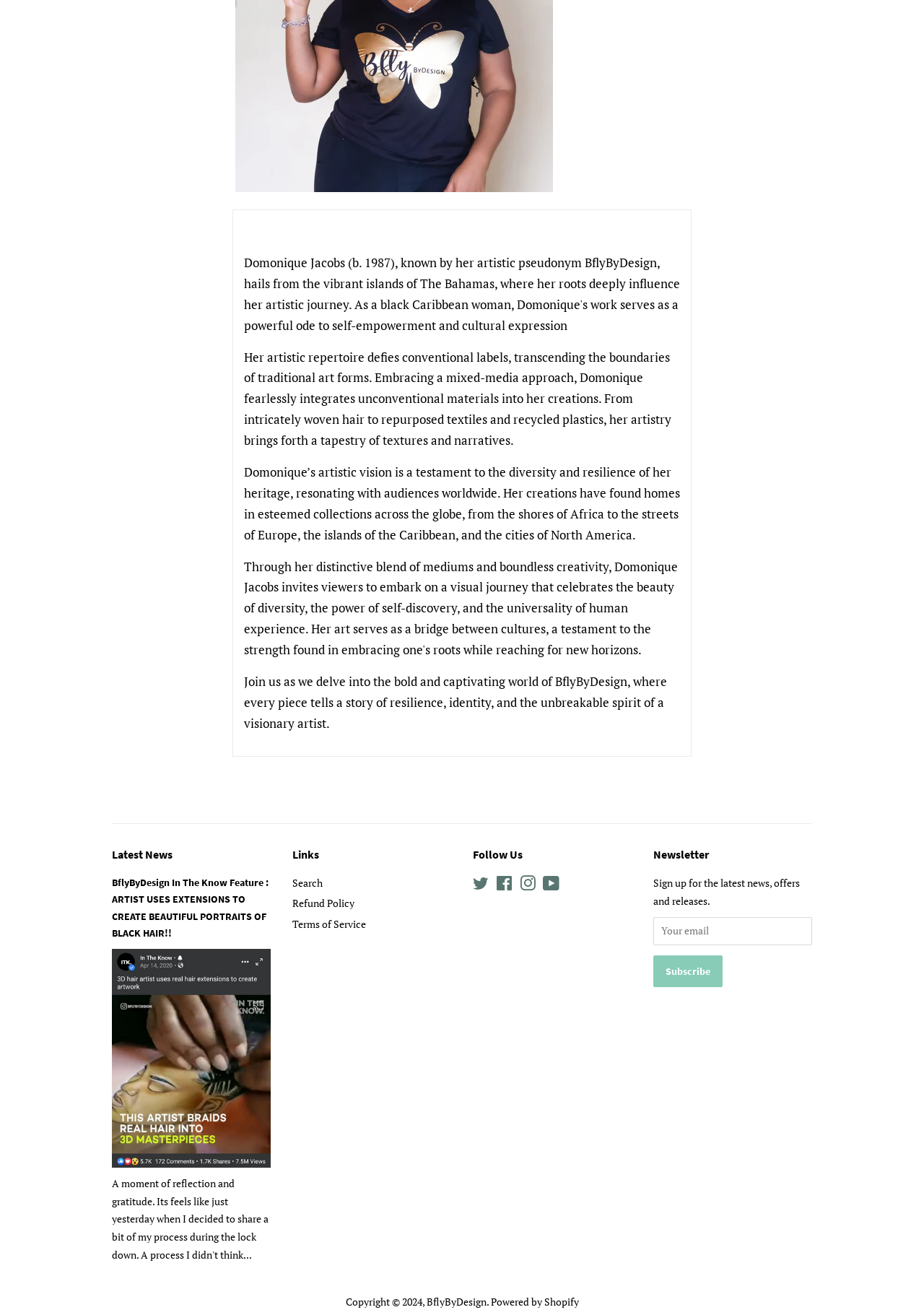Predict the bounding box coordinates of the UI element that matches this description: "Terms of Service". The coordinates should be in the format [left, top, right, bottom] with each value between 0 and 1.

[0.316, 0.697, 0.396, 0.708]